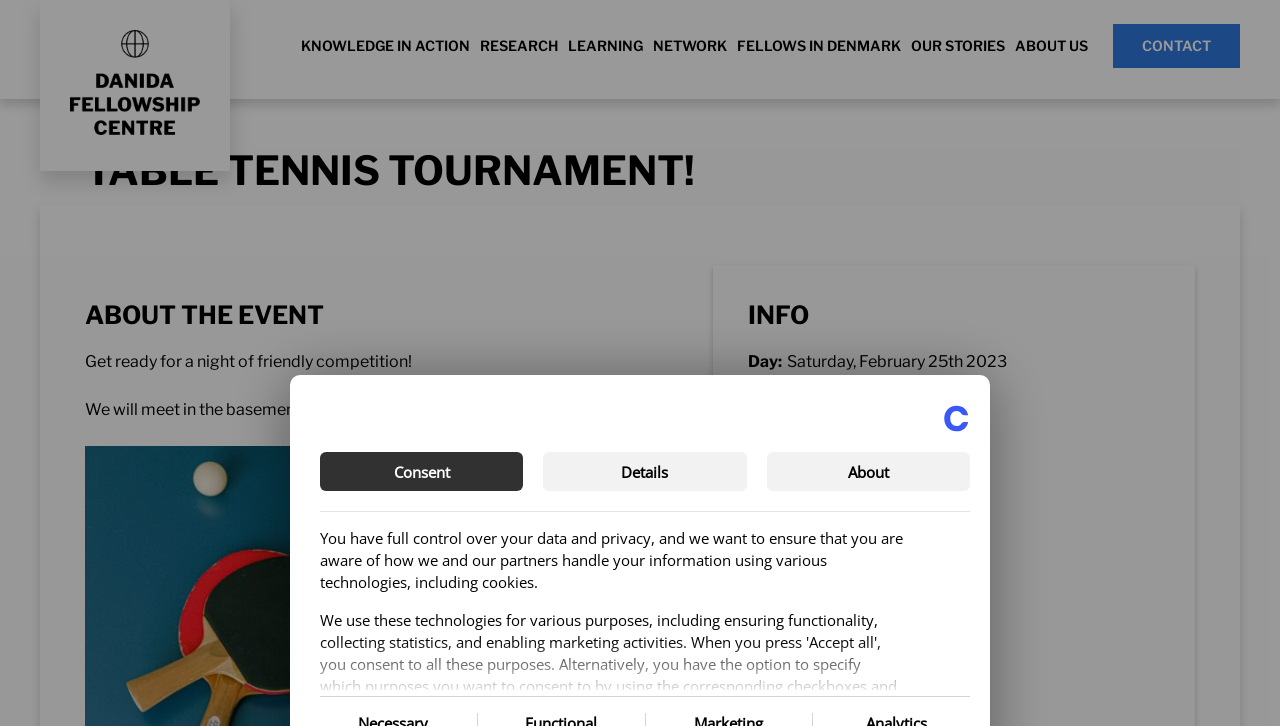Find the bounding box coordinates for the area that should be clicked to accomplish the instruction: "Click the dfcentre link".

[0.031, 0.099, 0.18, 0.125]